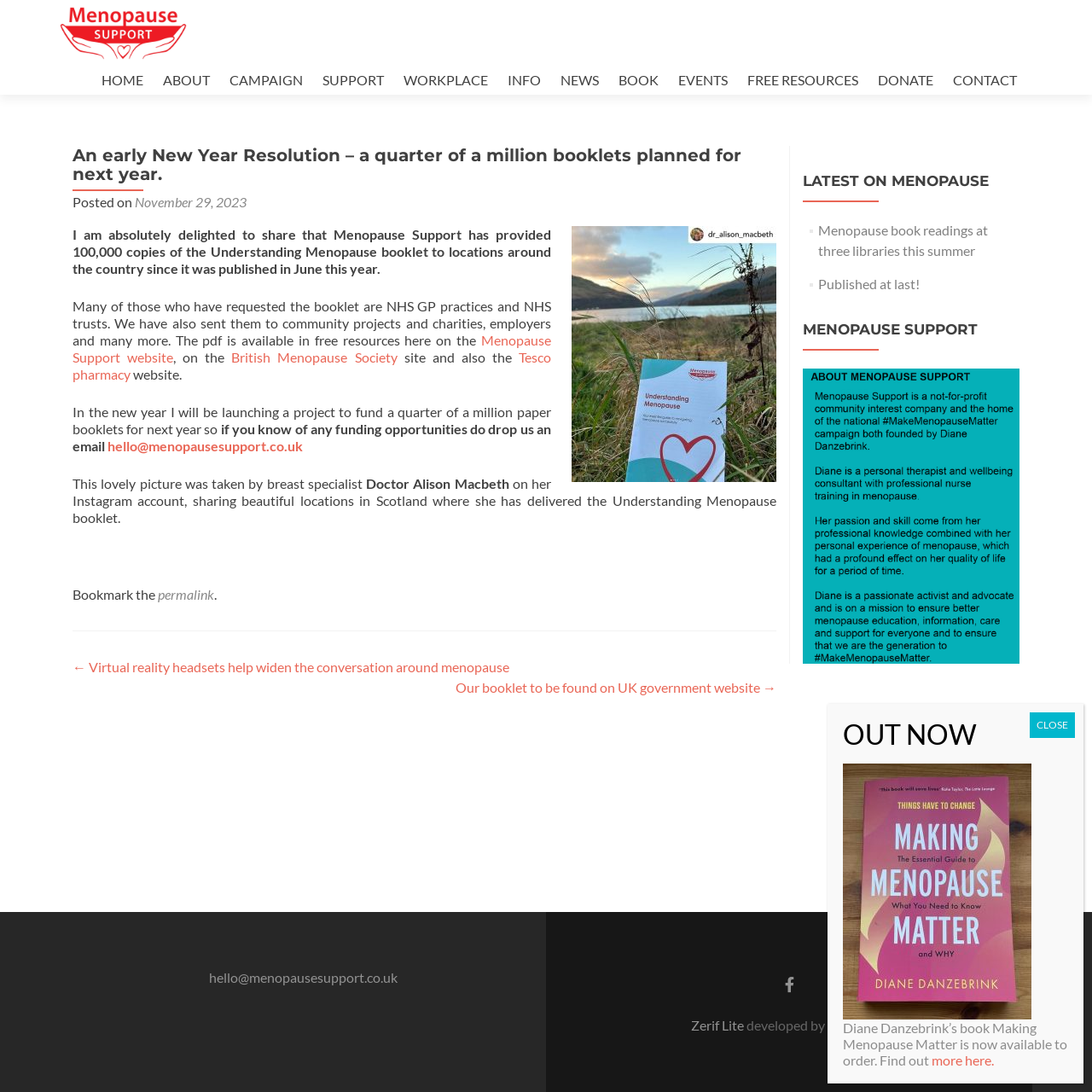Please specify the bounding box coordinates of the element that should be clicked to execute the given instruction: 'Check the latest news'. Ensure the coordinates are four float numbers between 0 and 1, expressed as [left, top, right, bottom].

[0.513, 0.059, 0.548, 0.087]